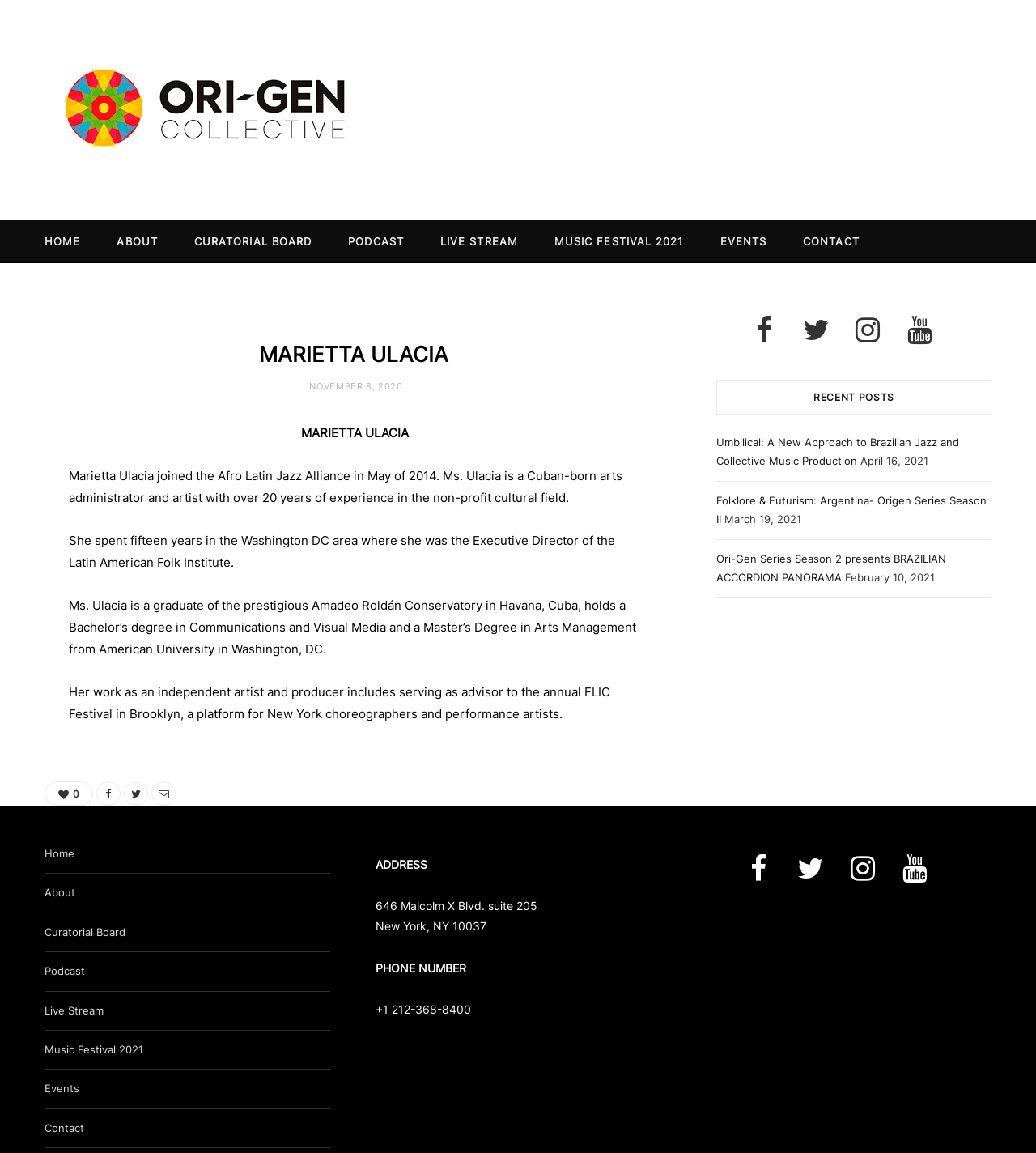Determine the bounding box coordinates of the region that needs to be clicked to achieve the task: "Click on the HOME link".

[0.027, 0.191, 0.093, 0.228]